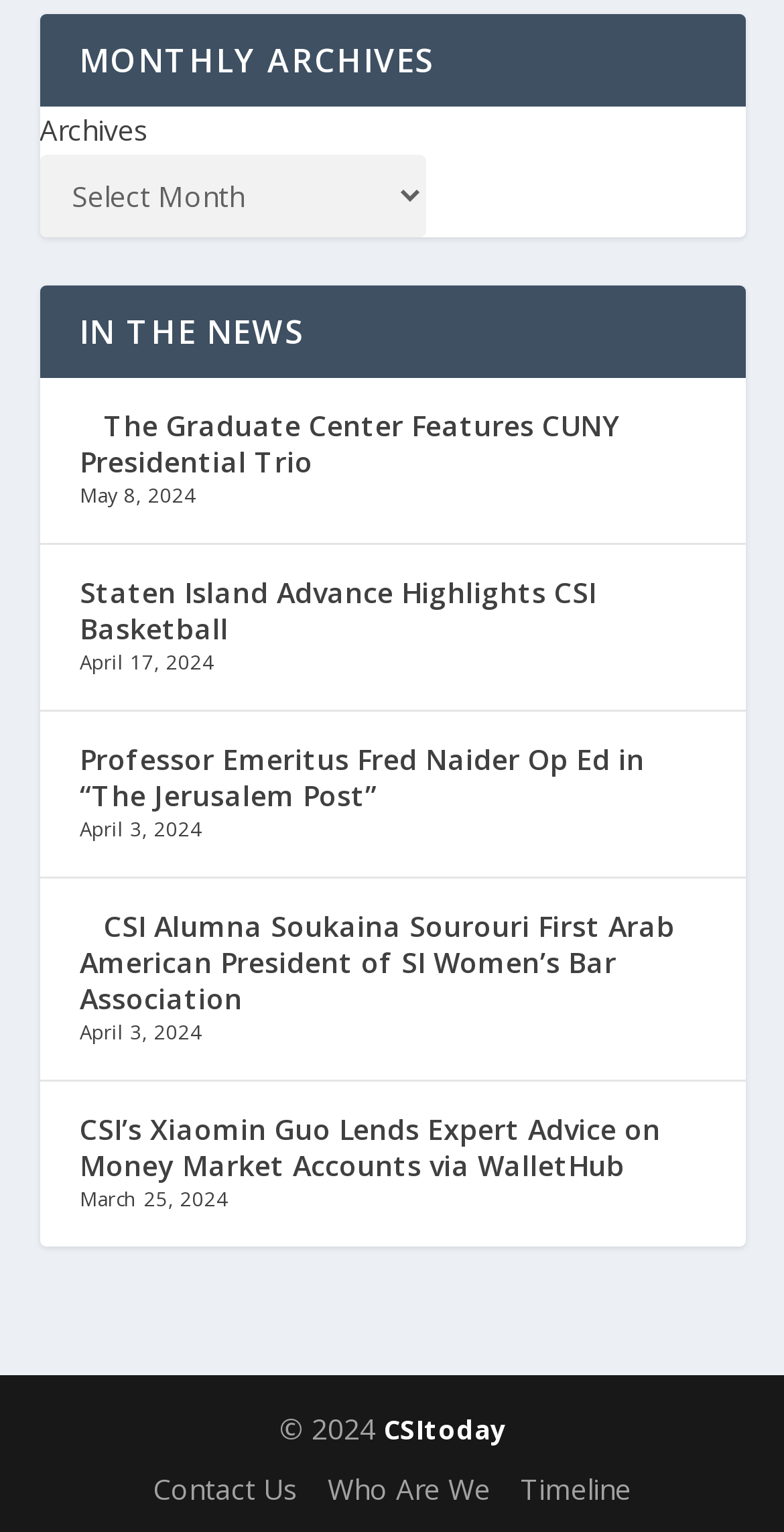Show me the bounding box coordinates of the clickable region to achieve the task as per the instruction: "Go to Peter Brøgger Christensen's profile".

None